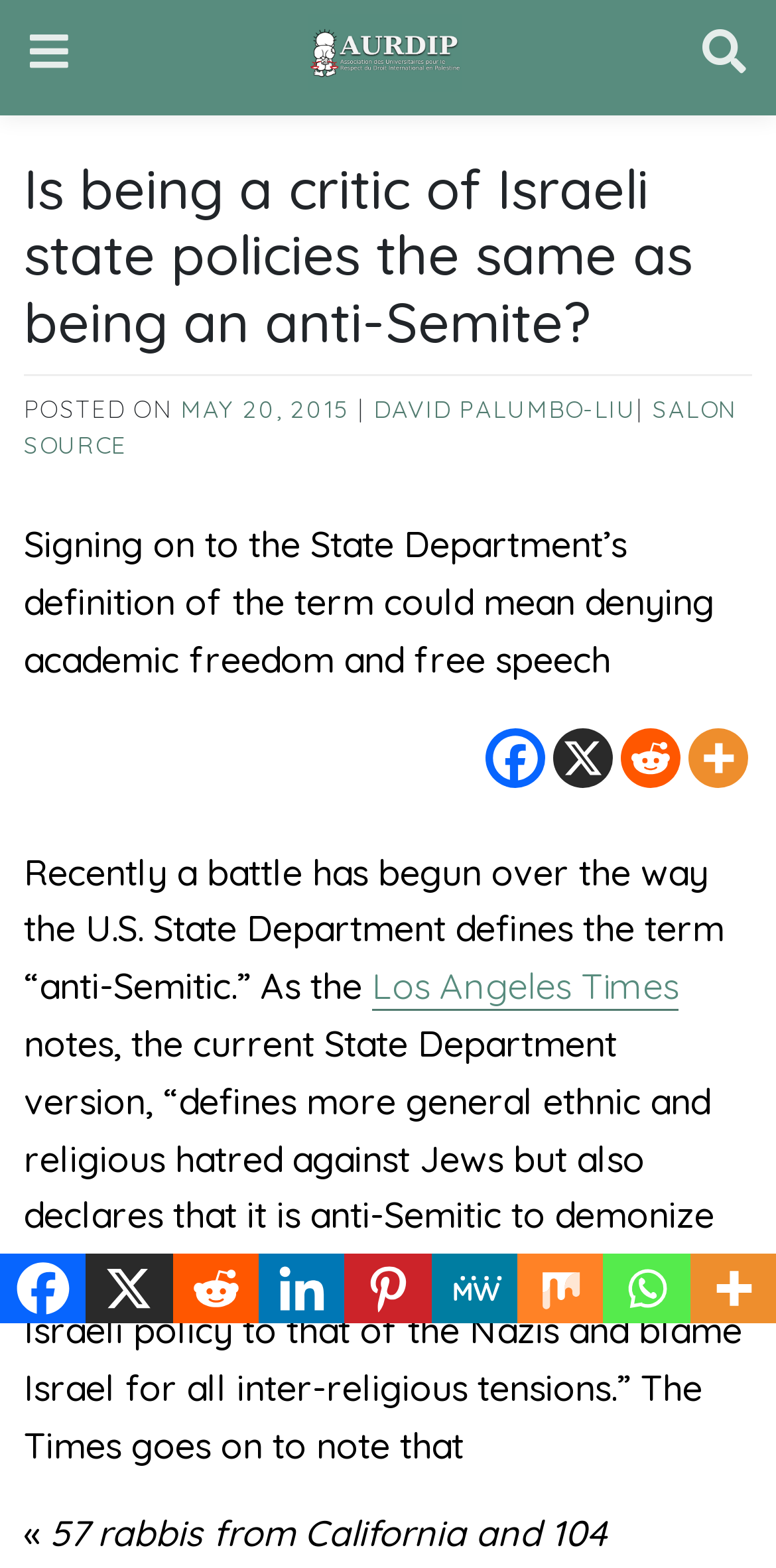What is the source of the article? From the image, respond with a single word or brief phrase.

SALON